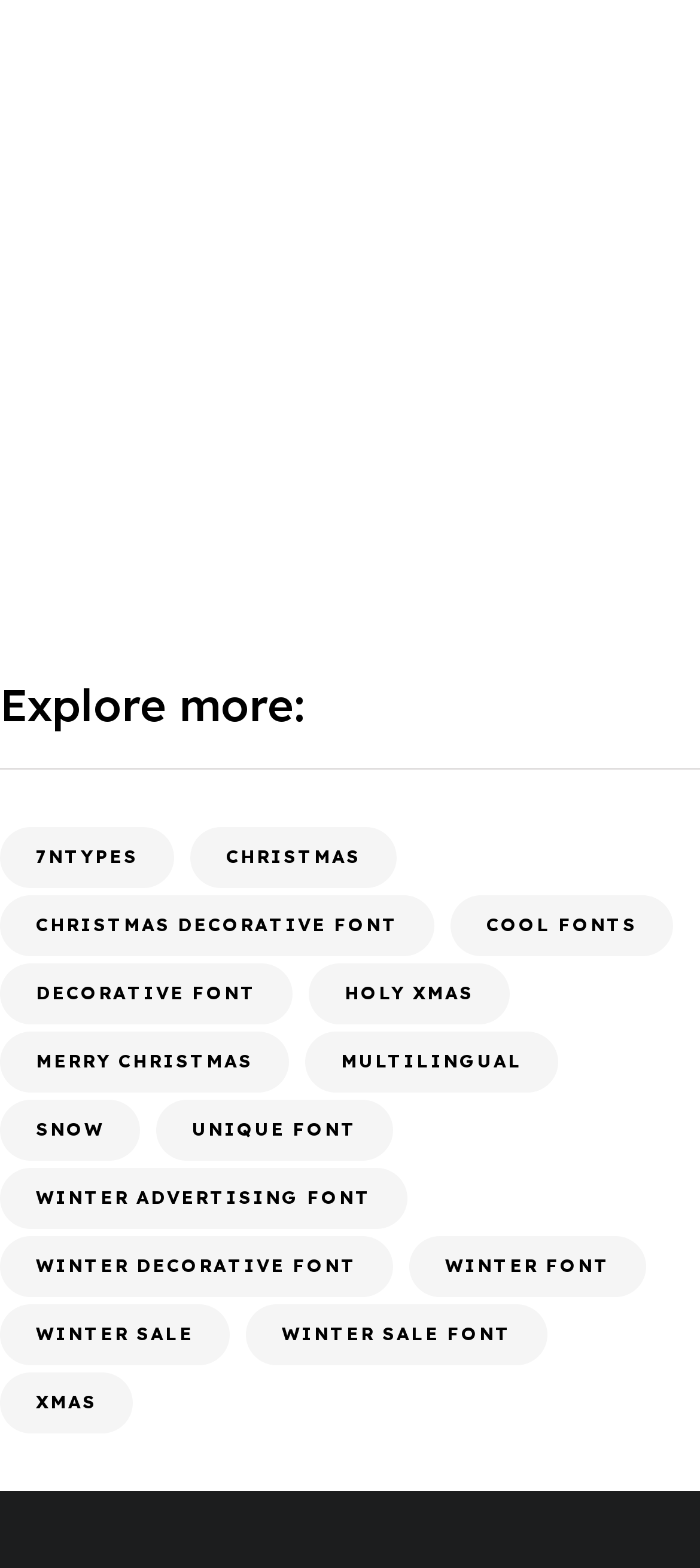How many columns of font types are there?
Please respond to the question with a detailed and well-explained answer.

There are two columns of font types listed on the webpage, with the first column containing 'Cheerful Valentine Font', 'Happy Day Font', and the second column containing 'Fellicia Grace Font', 'Lighters Font', and so on.